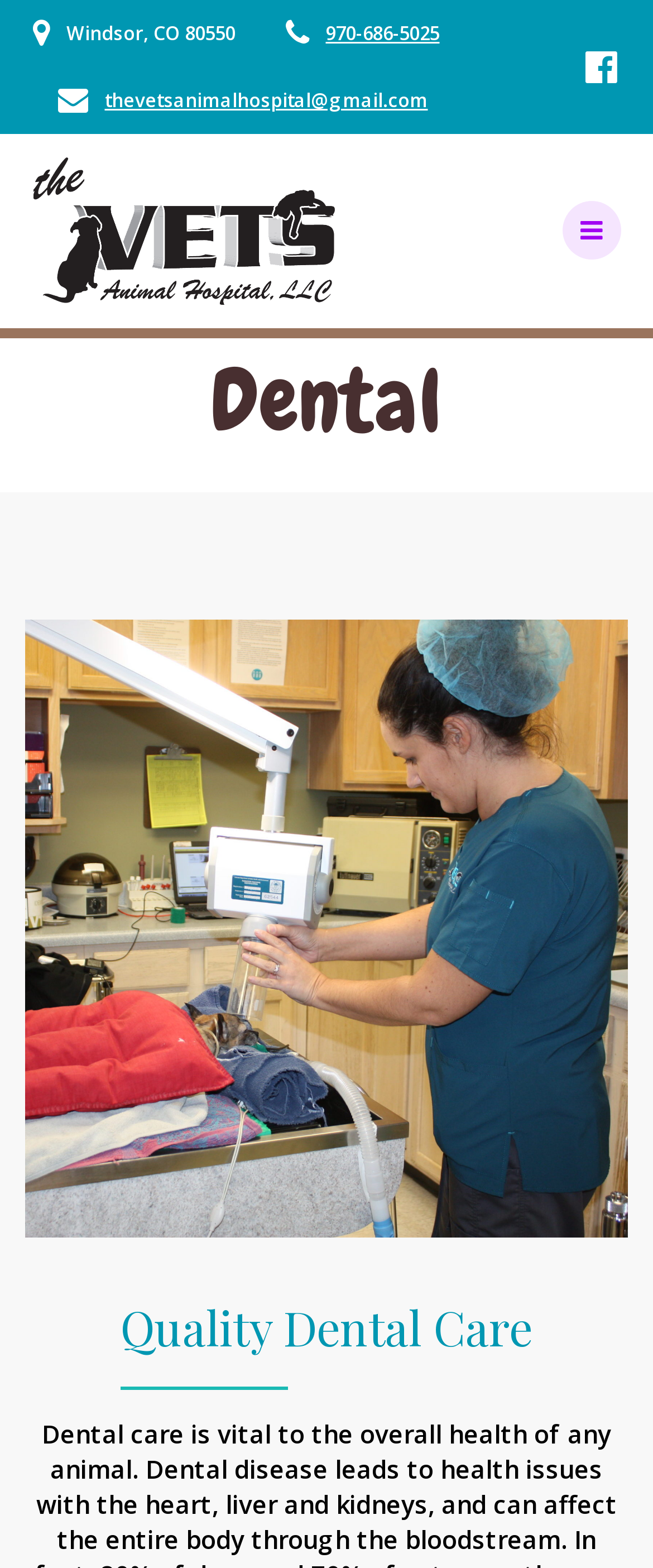What is the city and state of The Vets Animal Hospital?
Refer to the image and provide a one-word or short phrase answer.

Windsor, CO